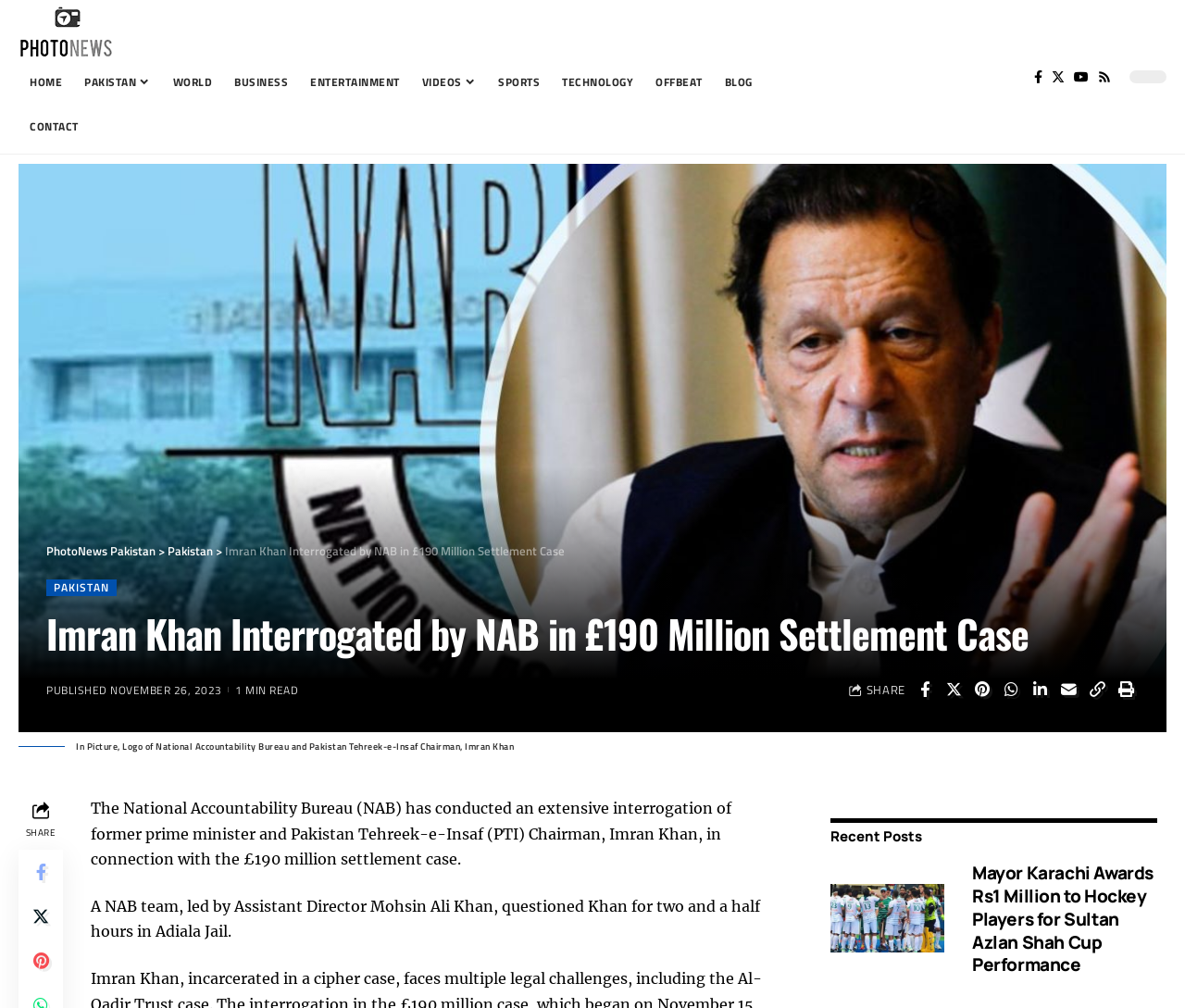How many minutes does it take to read the main article?
Please provide a single word or phrase as your answer based on the screenshot.

1 MIN